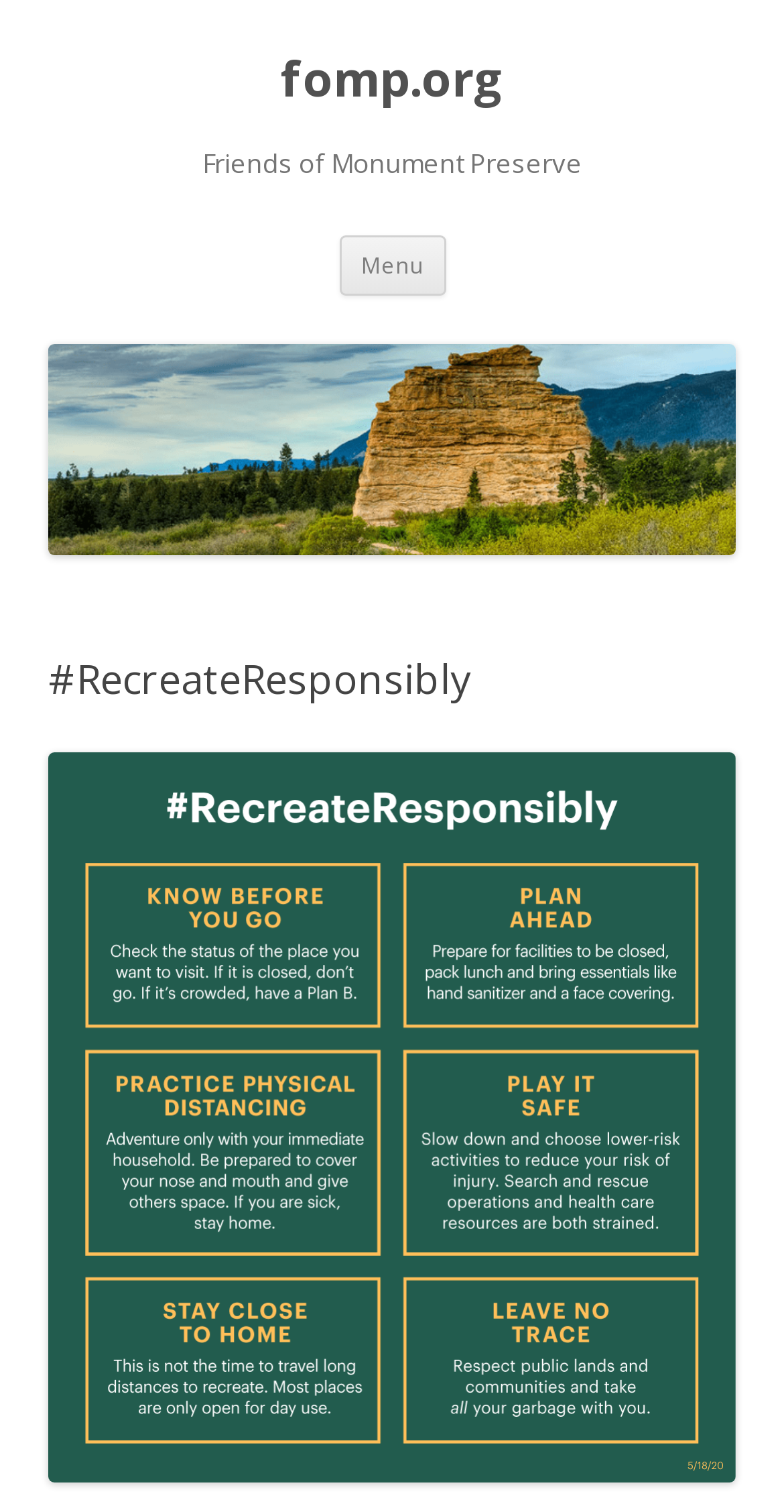How many links are there in the top section?
Examine the webpage screenshot and provide an in-depth answer to the question.

I counted the number of link elements in the top section of the webpage, which includes the 'fomp.org' link, the 'Skip to content' link, and another 'fomp.org' link. There are three links in total.